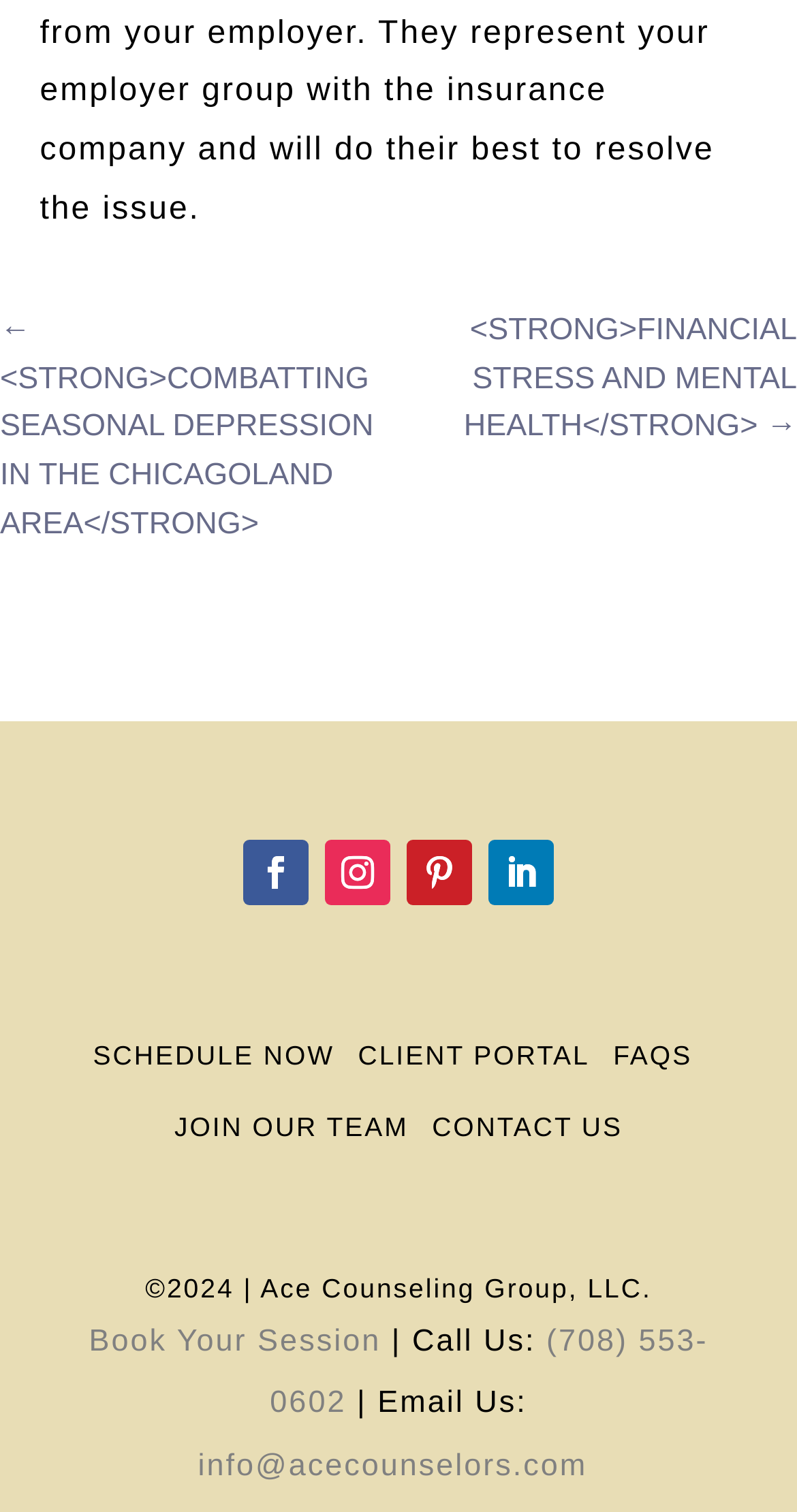Specify the bounding box coordinates of the element's area that should be clicked to execute the given instruction: "Contact us". The coordinates should be four float numbers between 0 and 1, i.e., [left, top, right, bottom].

[0.542, 0.735, 0.781, 0.755]